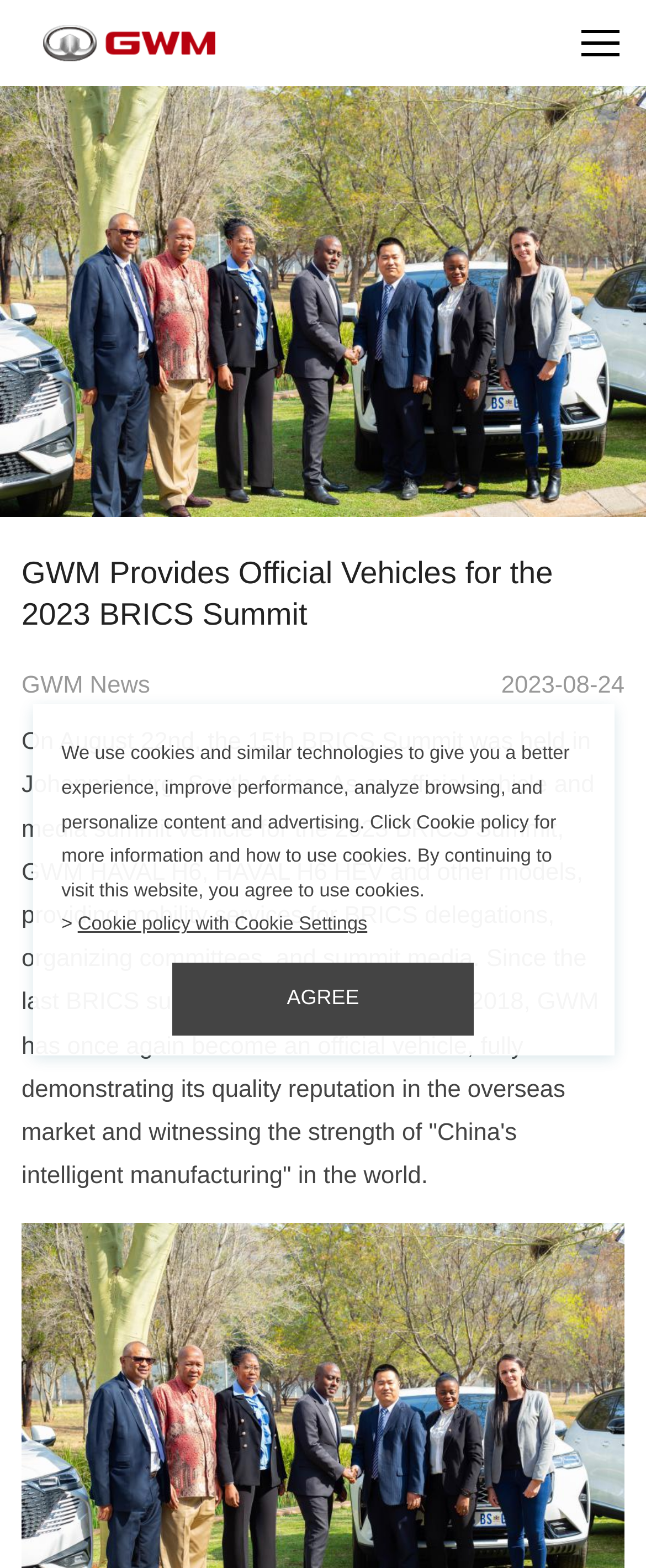Identify the bounding box coordinates of the region that should be clicked to execute the following instruction: "Click on the link to Europe".

[0.44, 0.552, 0.56, 0.569]